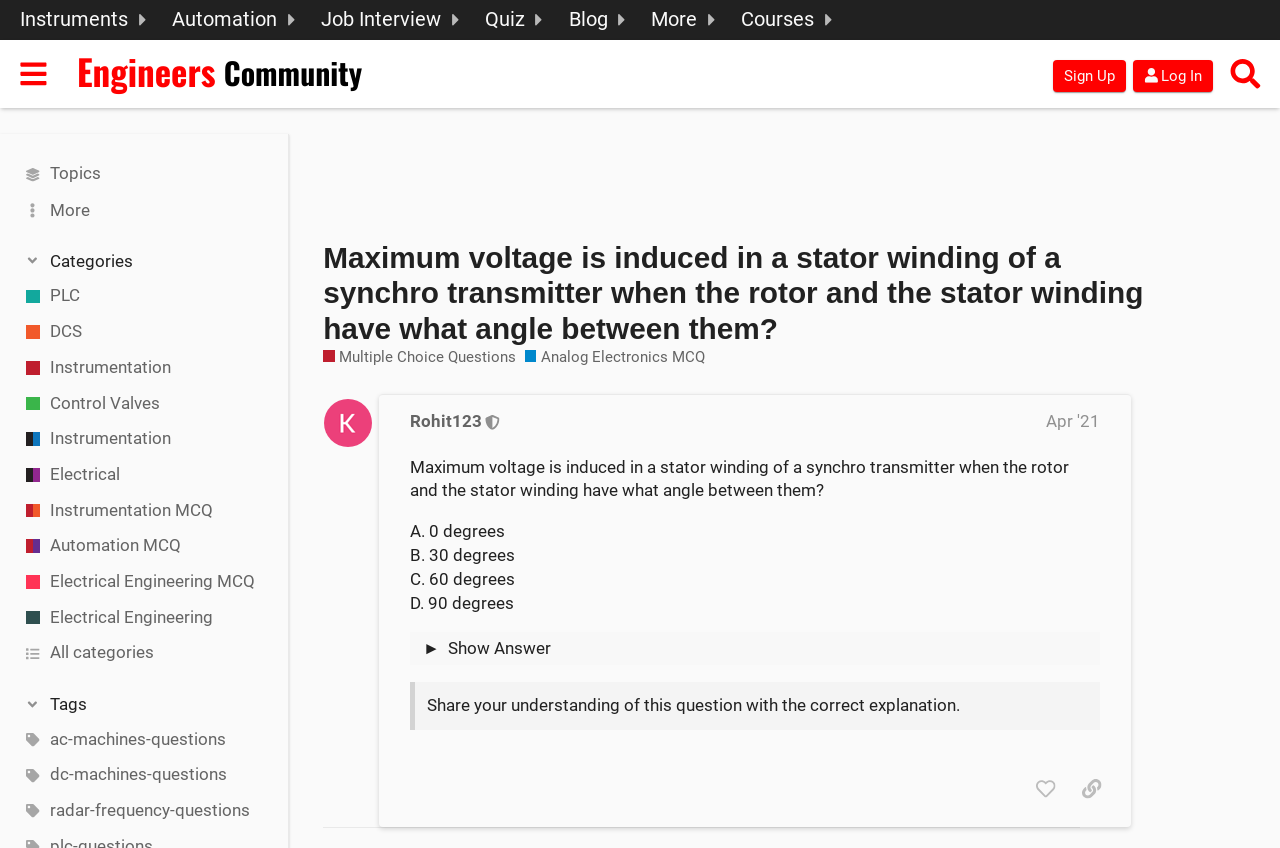Provide a one-word or short-phrase answer to the question:
Who is the moderator of this post?

Rohit123